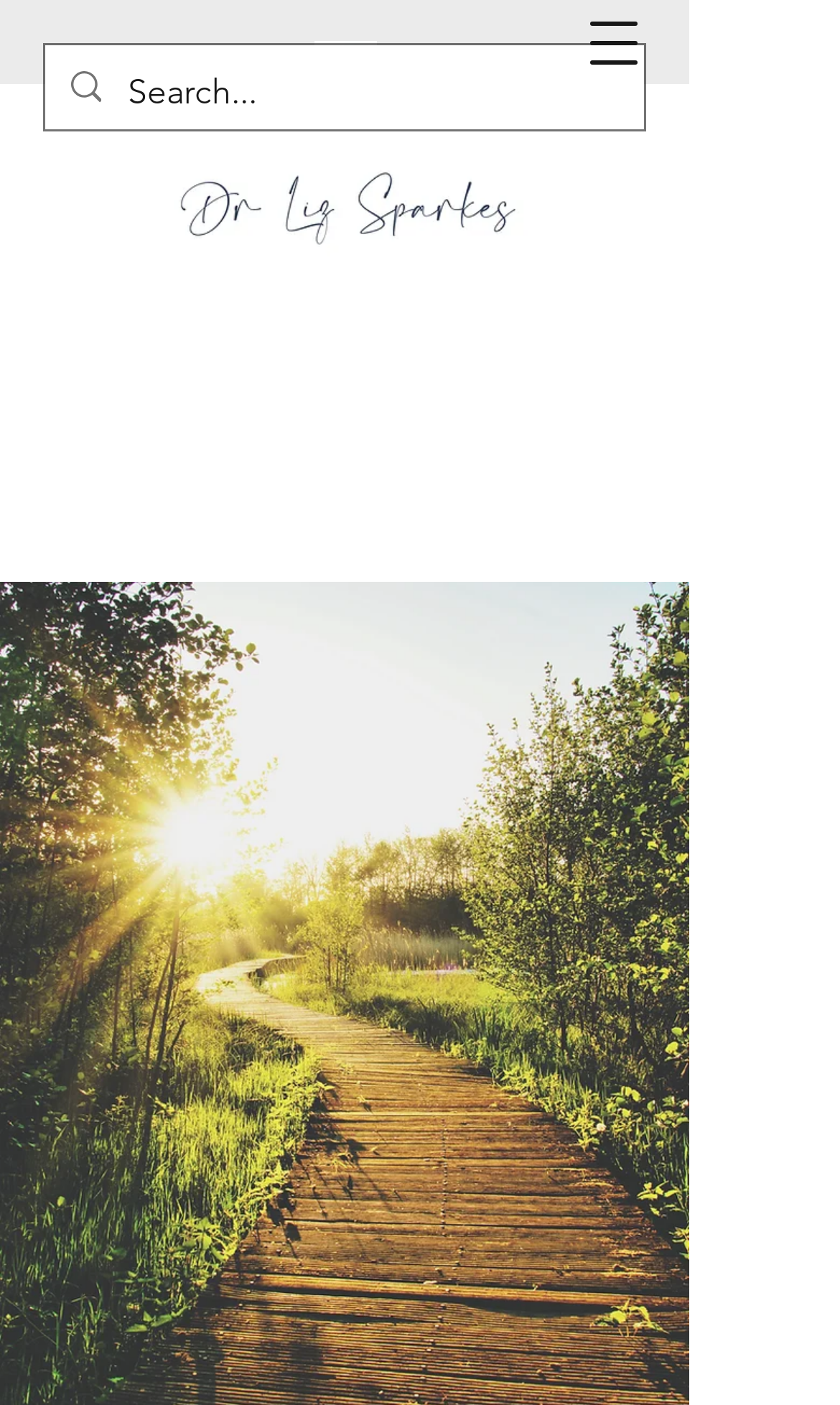What is the purpose of the search box?
From the details in the image, provide a complete and detailed answer to the question.

The search box is located at the top of the webpage, and it has a placeholder text 'Search...'. This suggests that the search box is intended for users to search for specific content within the website.